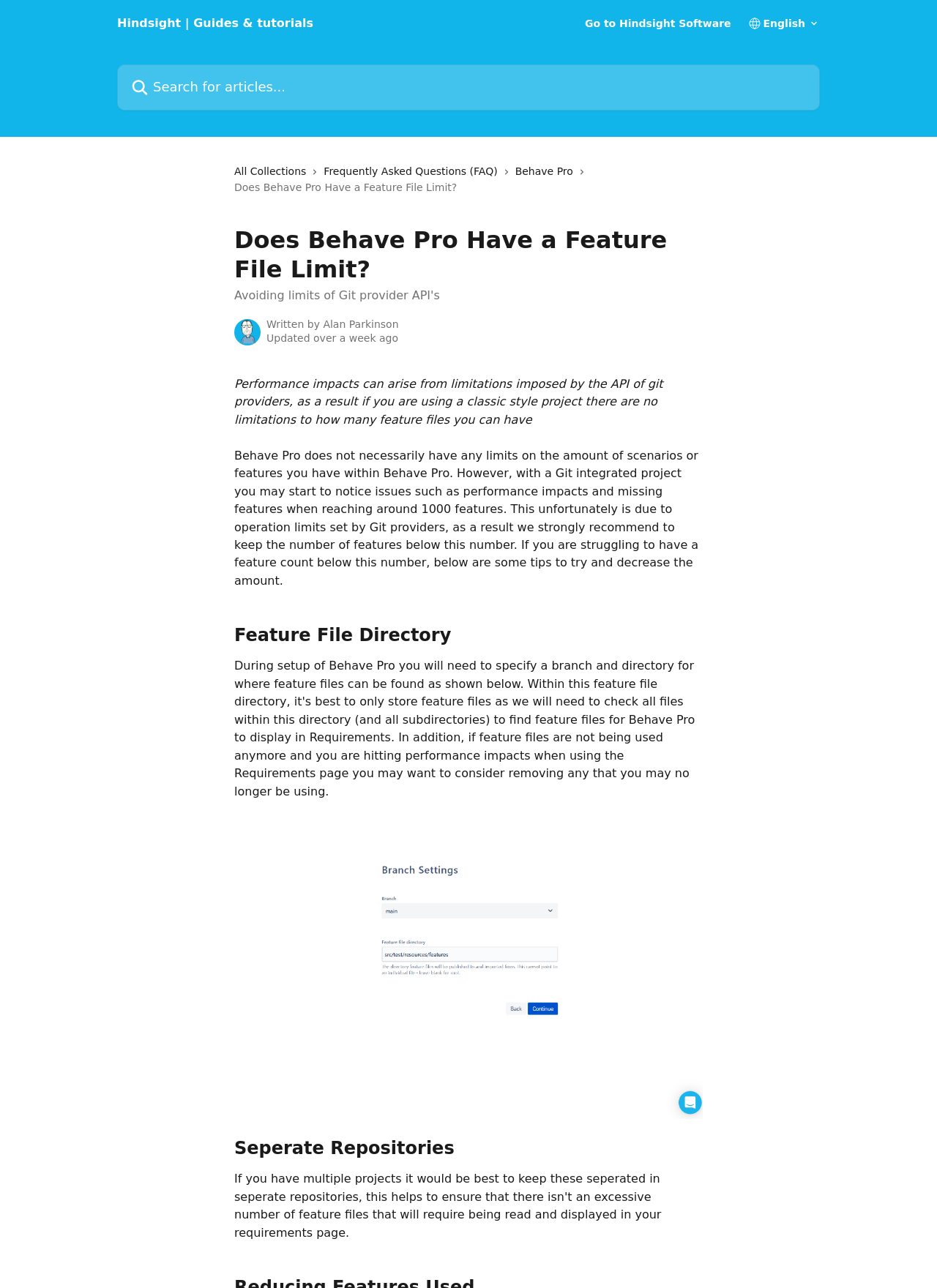Why does performance impact arise?
Give a thorough and detailed response to the question.

Performance impacts can arise from limitations imposed by the API of git providers. This is because Git providers have operation limits that can cause issues such as performance impacts and missing features when reaching around 1000 features.